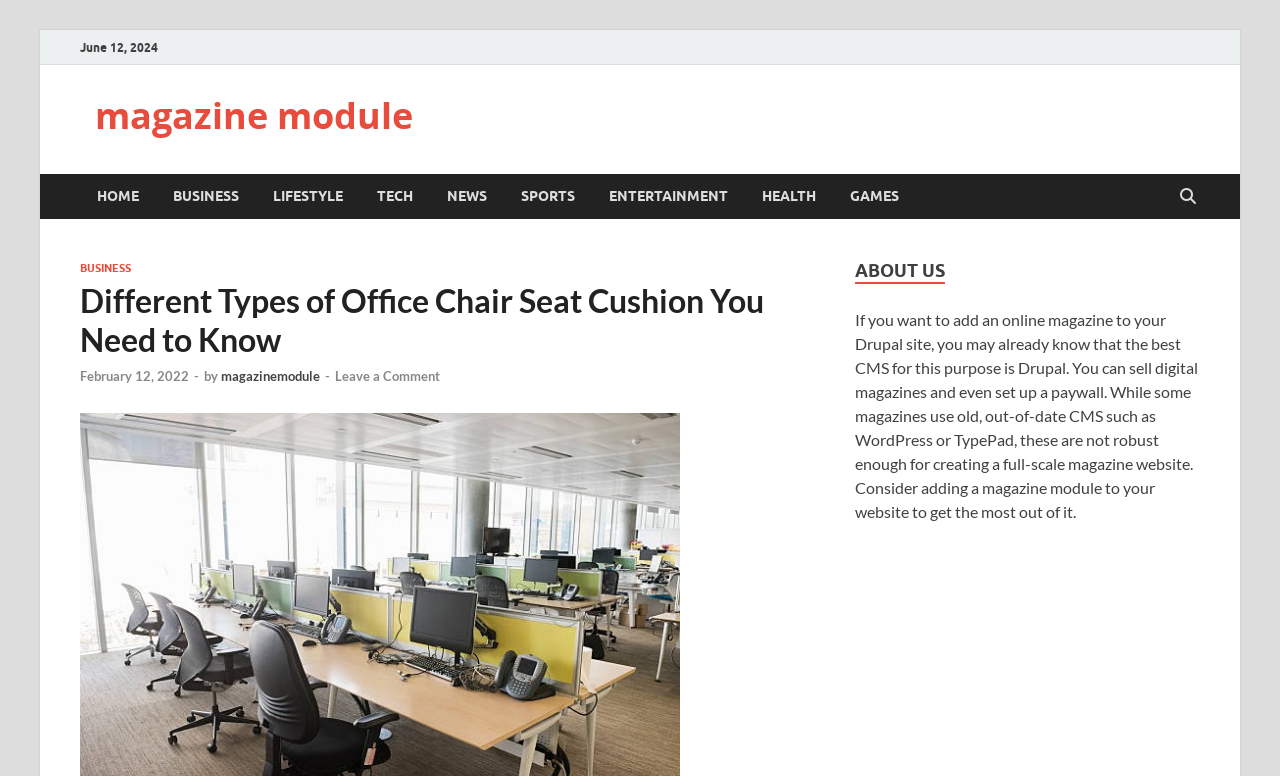Pinpoint the bounding box coordinates of the clickable element to carry out the following instruction: "Read about Different Types of Office Chair Seat Cushion."

[0.062, 0.364, 0.637, 0.463]